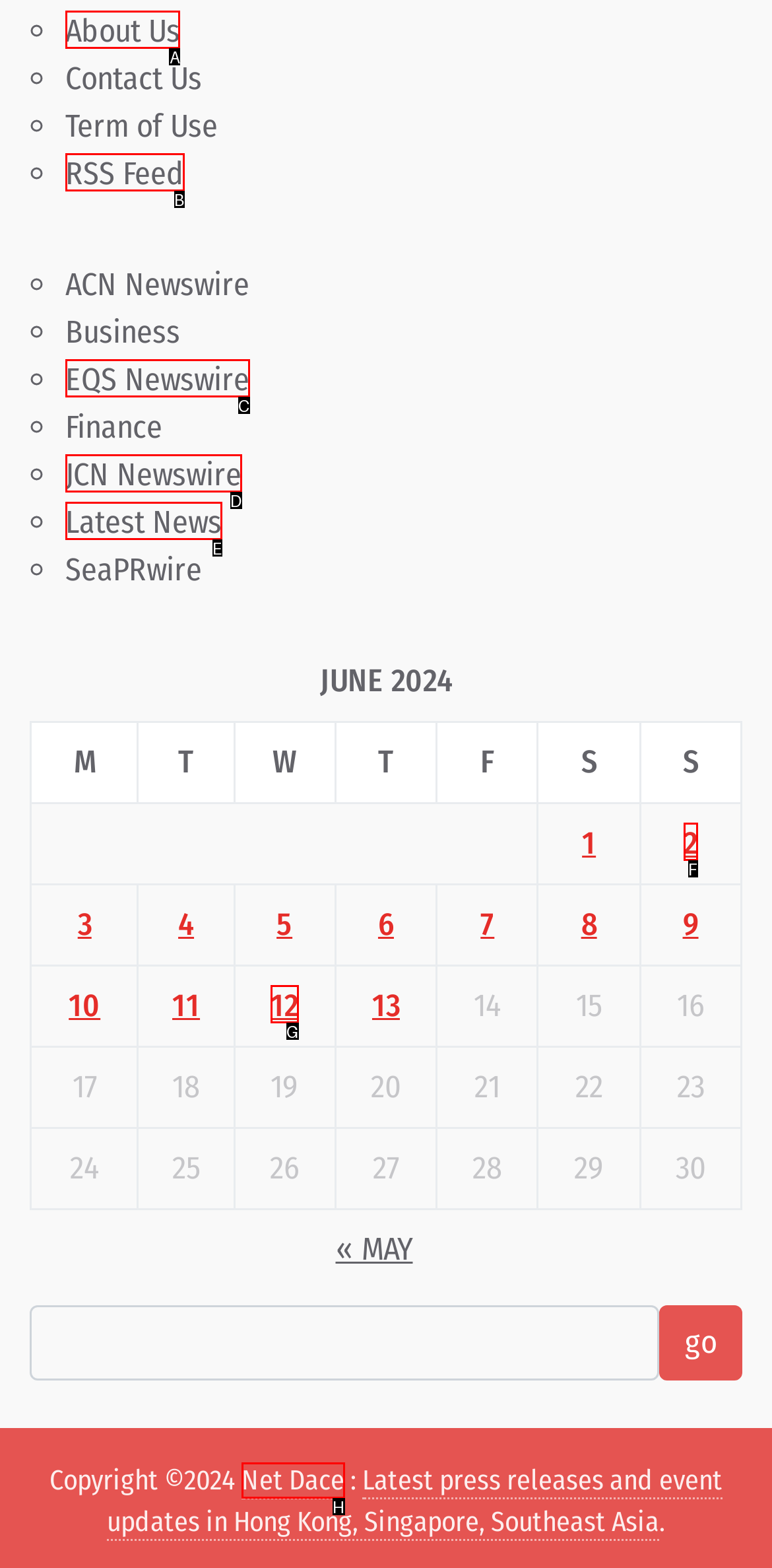Identify the HTML element you need to click to achieve the task: Click on About Us. Respond with the corresponding letter of the option.

A